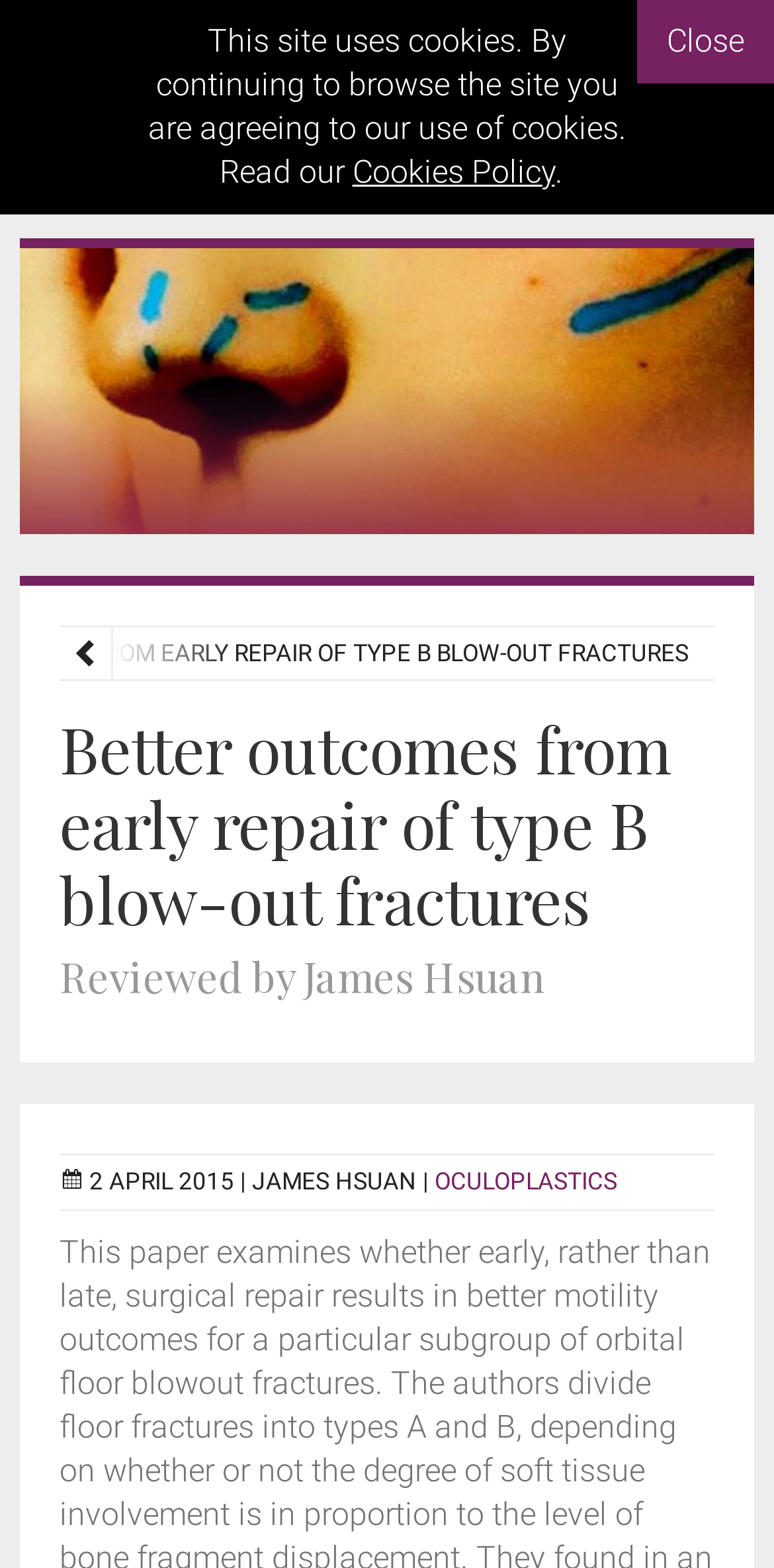Identify the bounding box coordinates for the UI element described as follows: "Oculoplastics". Ensure the coordinates are four float numbers between 0 and 1, formatted as [left, top, right, bottom].

[0.562, 0.745, 0.797, 0.762]